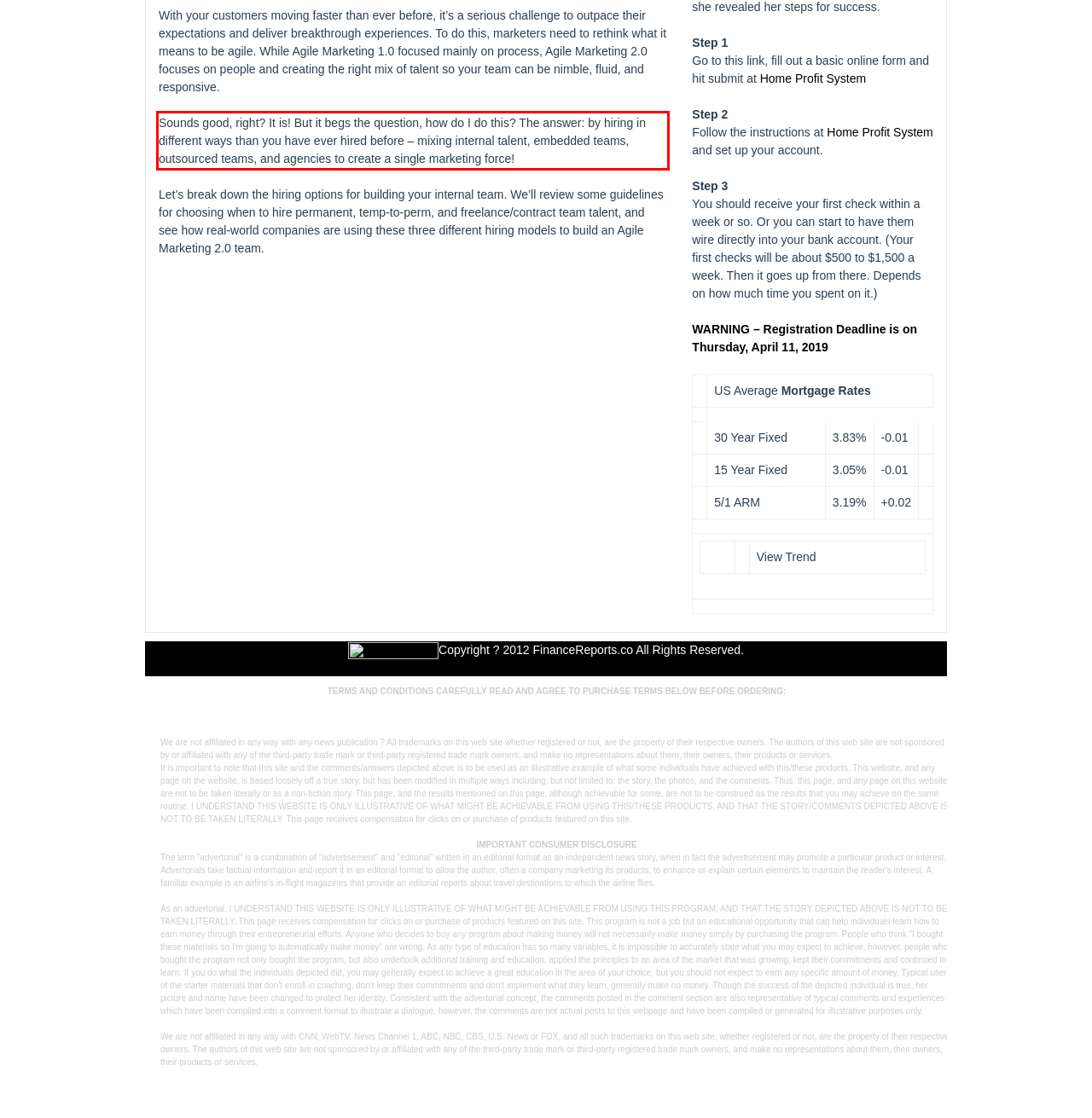Using the provided screenshot of a webpage, recognize and generate the text found within the red rectangle bounding box.

Sounds good, right? It is! But it begs the question, how do I do this? The answer: by hiring in different ways than you have ever hired before – mixing internal talent, embedded teams, outsourced teams, and agencies to create a single marketing force!